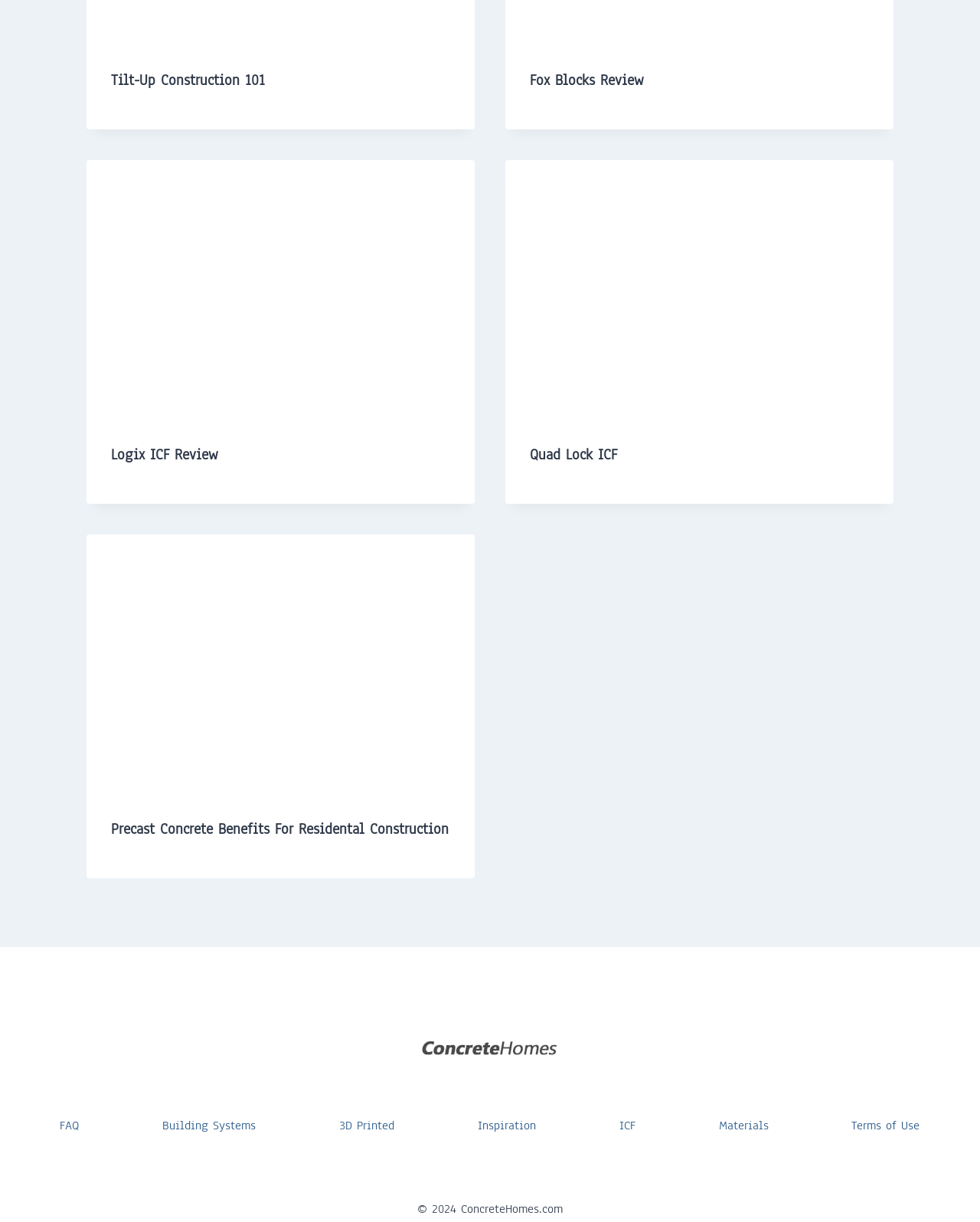Specify the bounding box coordinates (top-left x, top-left y, bottom-right x, bottom-right y) of the UI element in the screenshot that matches this description: Quad Lock ICF

[0.541, 0.364, 0.63, 0.38]